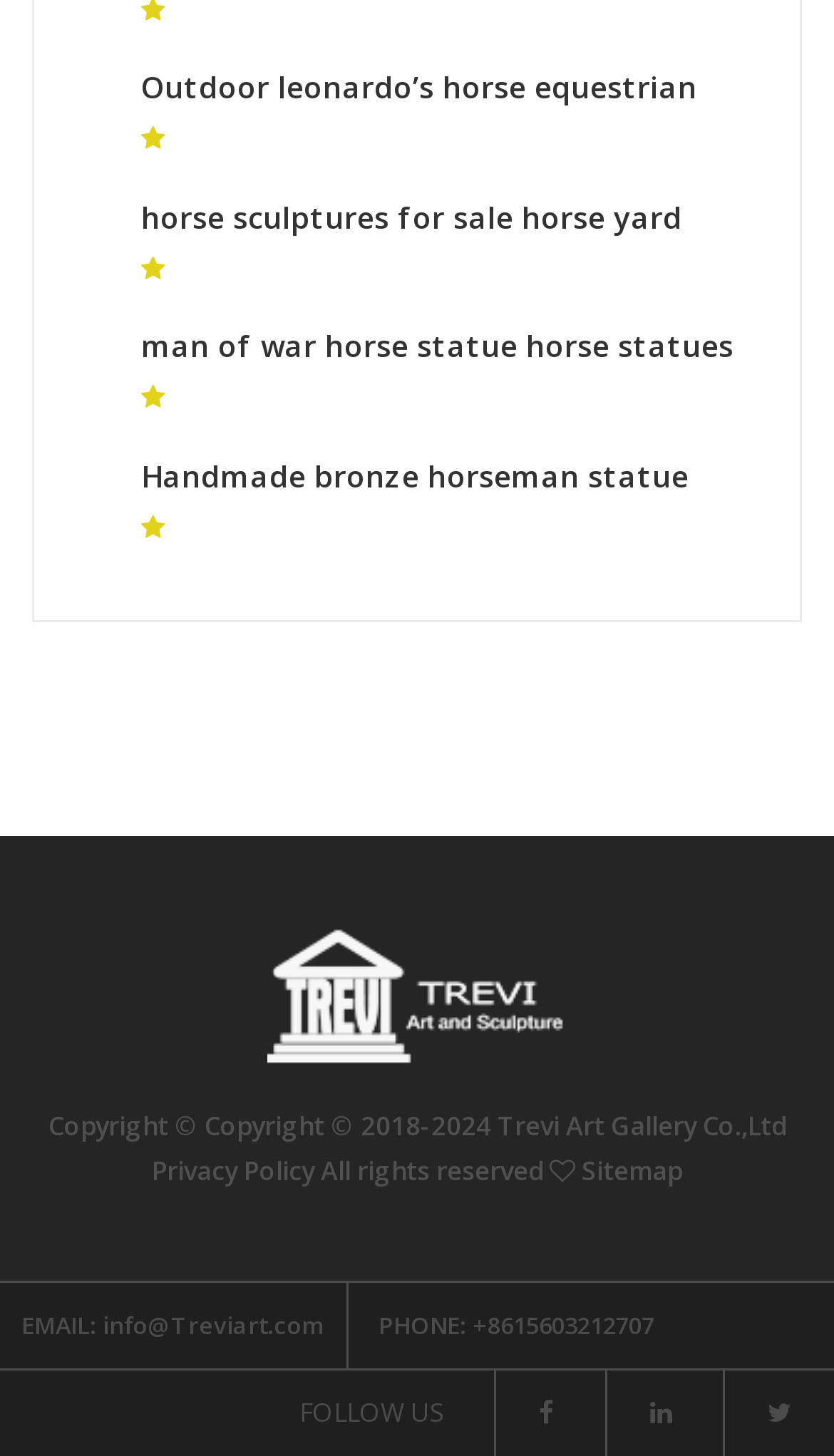Given the content of the image, can you provide a detailed answer to the question?
Who is the copyright holder of this website?

The copyright information is provided at the bottom of the webpage, stating 'Copyright © 2018-2024 Trevi Art Gallery Co.,Ltd All rights reserved'.